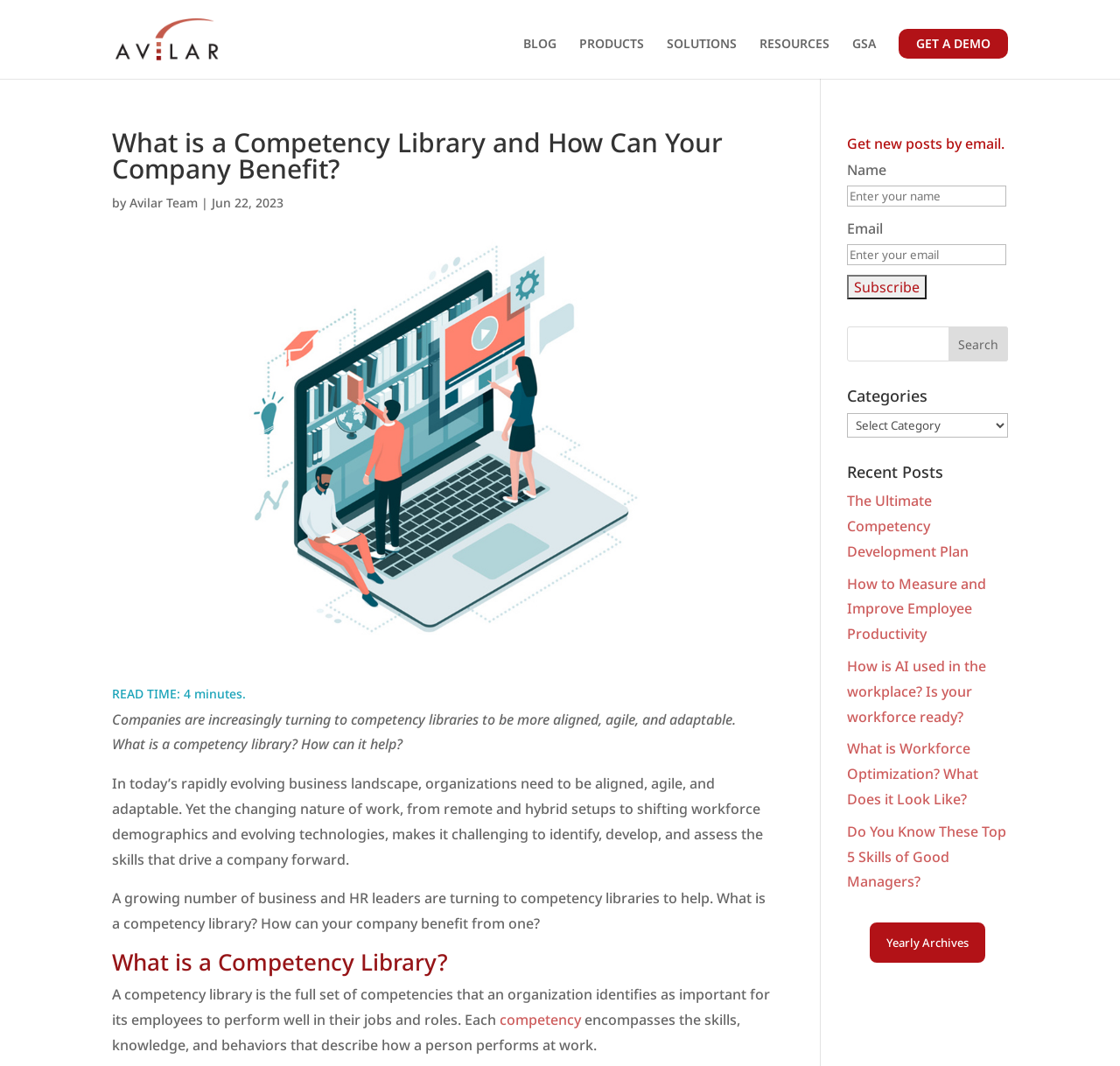Provide the text content of the webpage's main heading.

What is a Competency Library and How Can Your Company Benefit?